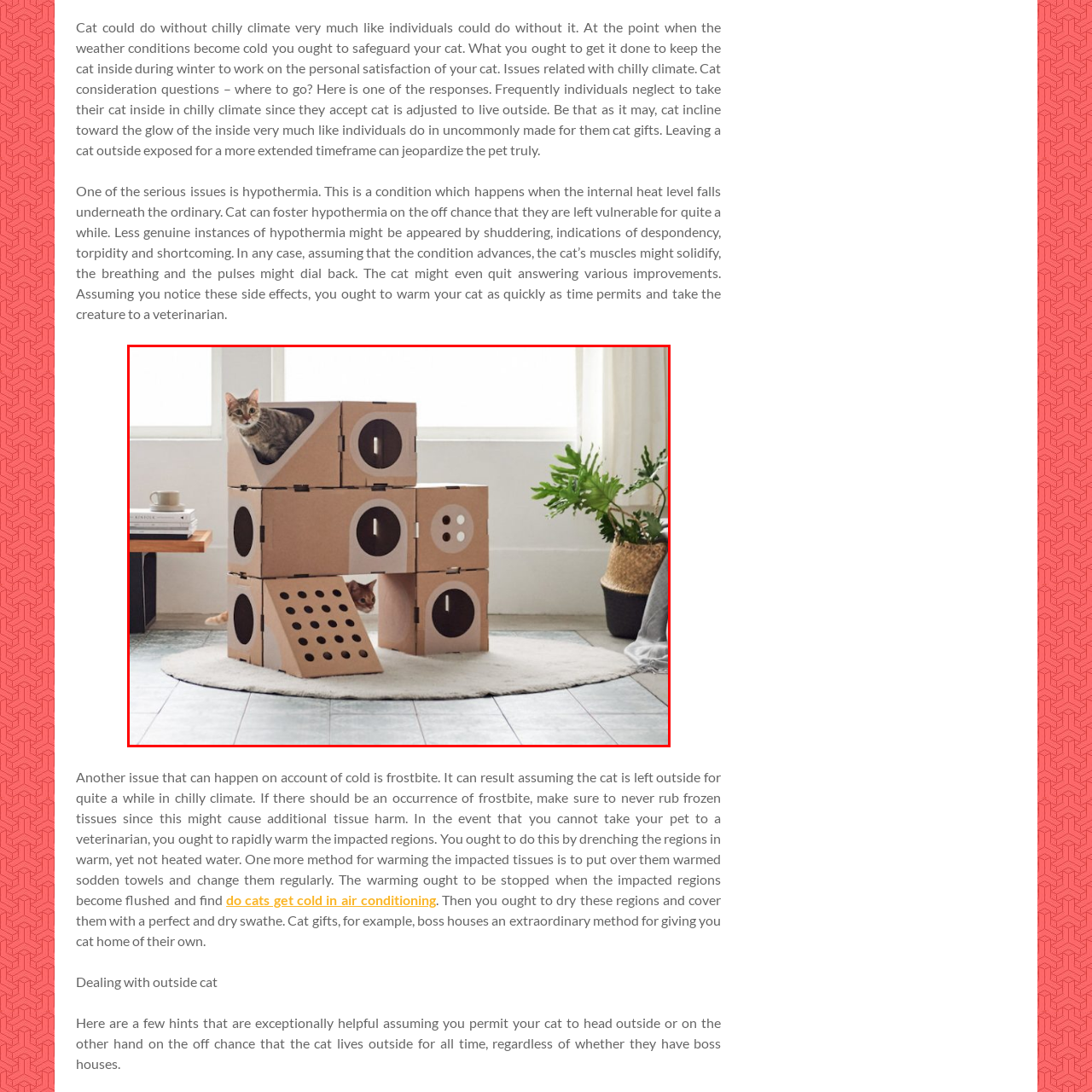Offer an in-depth description of the picture located within the red frame.

The image showcases a creatively designed cardboard cat house, featuring a multi-level structure that provides cozy hiding spots and play areas for cats. Two cats are seen exploring and relaxing on this playful setup: one cat peeks out from an upper compartment, while the other is positioned playfully at the base, nestled within a large opening. The cat house's design includes various holes and cutouts, encouraging curiosity and engagement, while its neutral cardboard color complements the modern, minimalist interior. The room is brightened by natural light streaming in through large windows, and a lush green plant adds a touch of vibrancy to the scene, enhancing the overall inviting atmosphere for both the cats and their human companions.